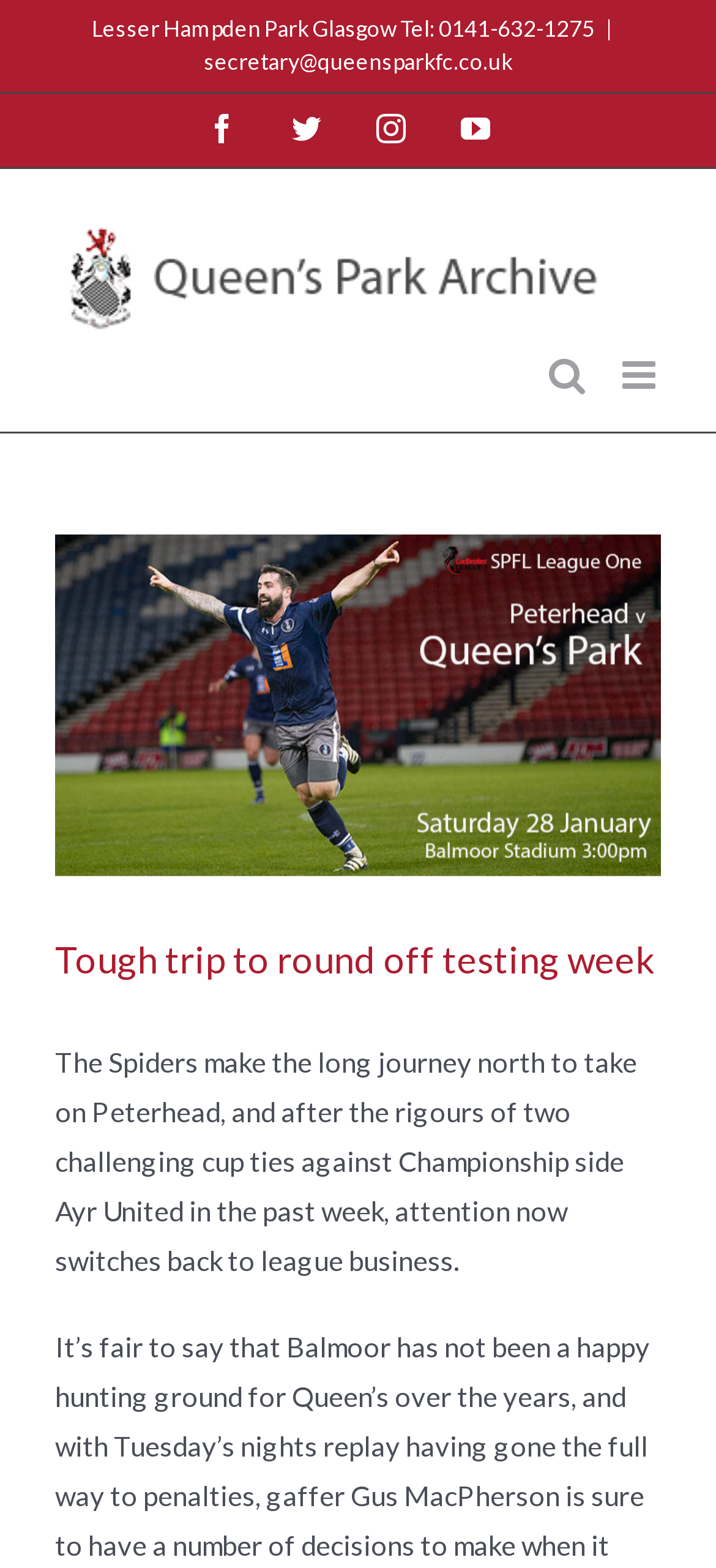Please determine the bounding box coordinates, formatted as (top-left x, top-left y, bottom-right x, bottom-right y), with all values as floating point numbers between 0 and 1. Identify the bounding box of the region described as: alt="Queen's Park Football Club Logo"

[0.077, 0.132, 0.846, 0.228]